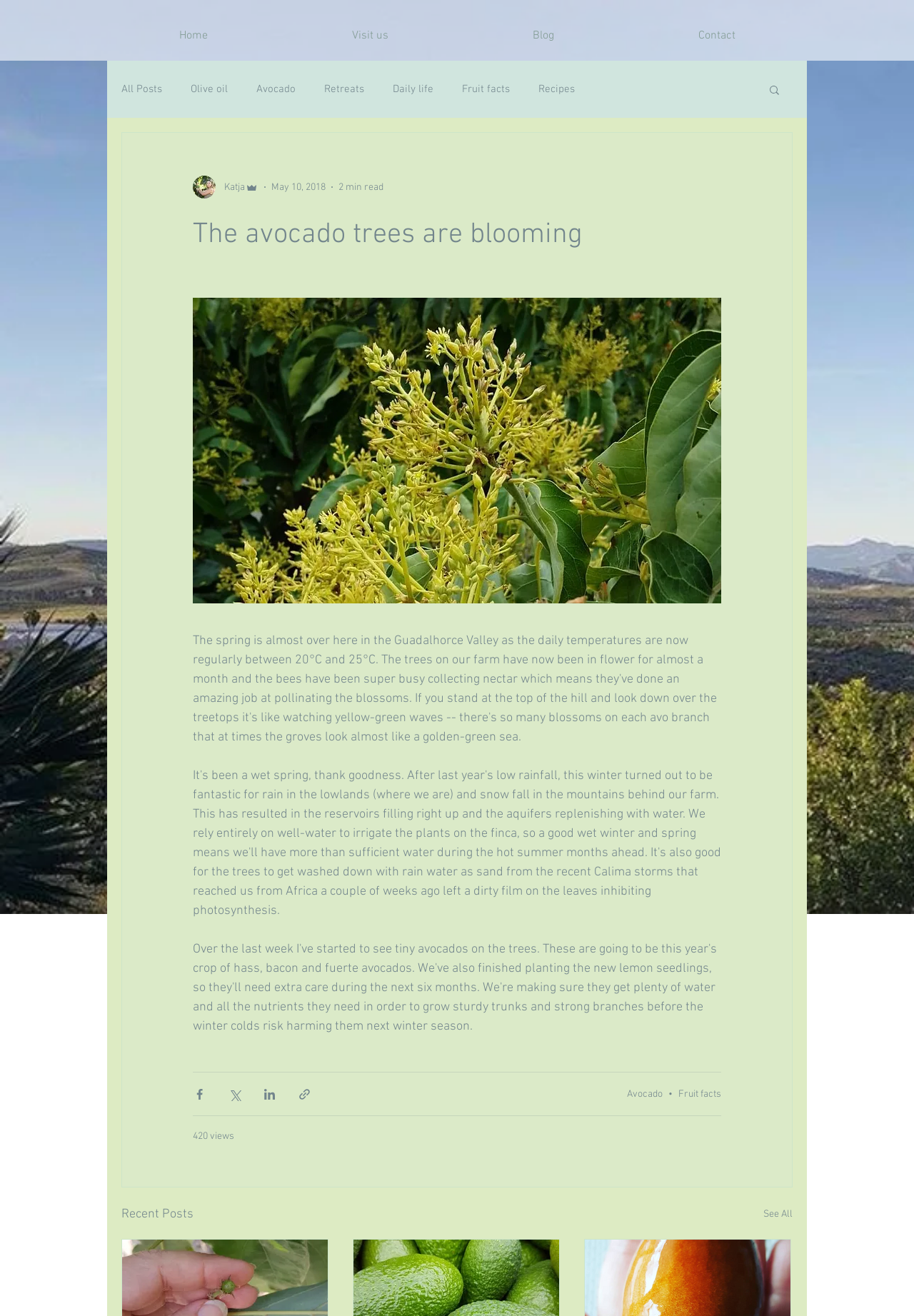Please find and report the primary heading text from the webpage.

The avocado trees are blooming